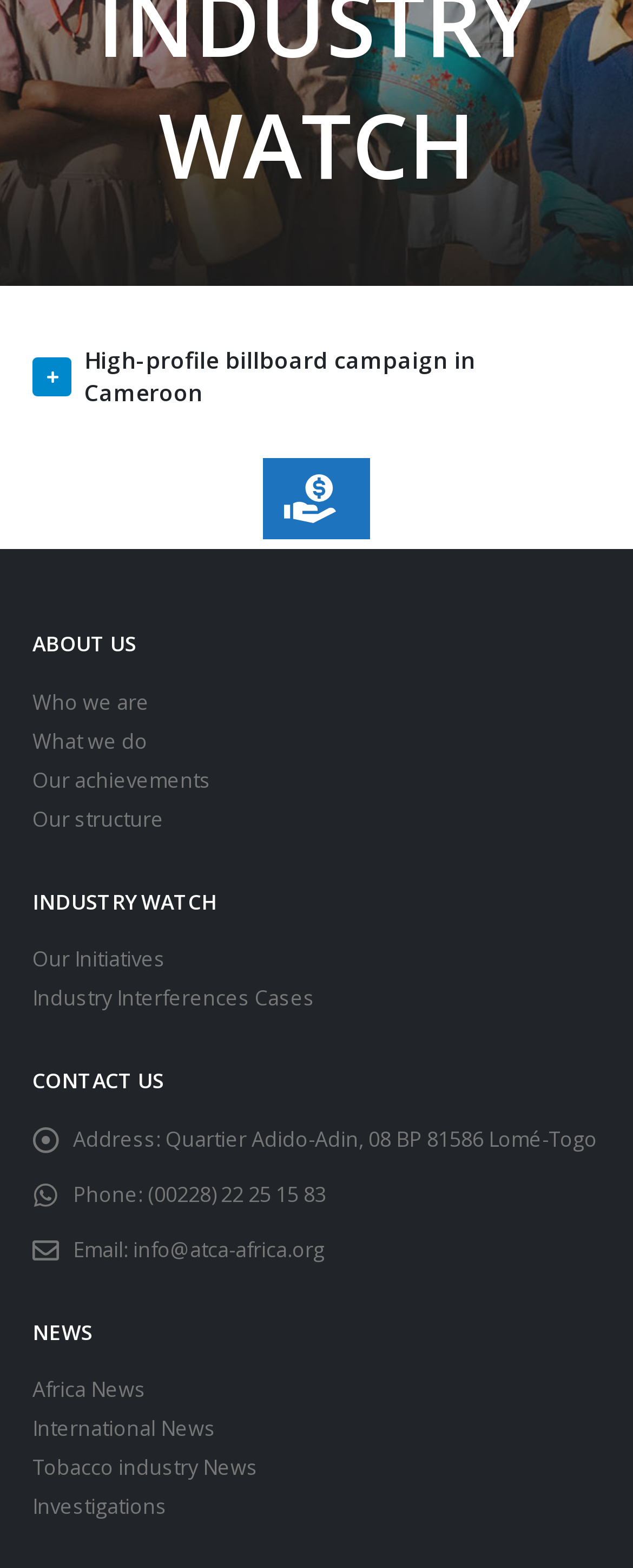Bounding box coordinates are specified in the format (top-left x, top-left y, bottom-right x, bottom-right y). All values are floating point numbers bounded between 0 and 1. Please provide the bounding box coordinate of the region this sentence describes: Africa News

[0.051, 0.878, 0.231, 0.895]